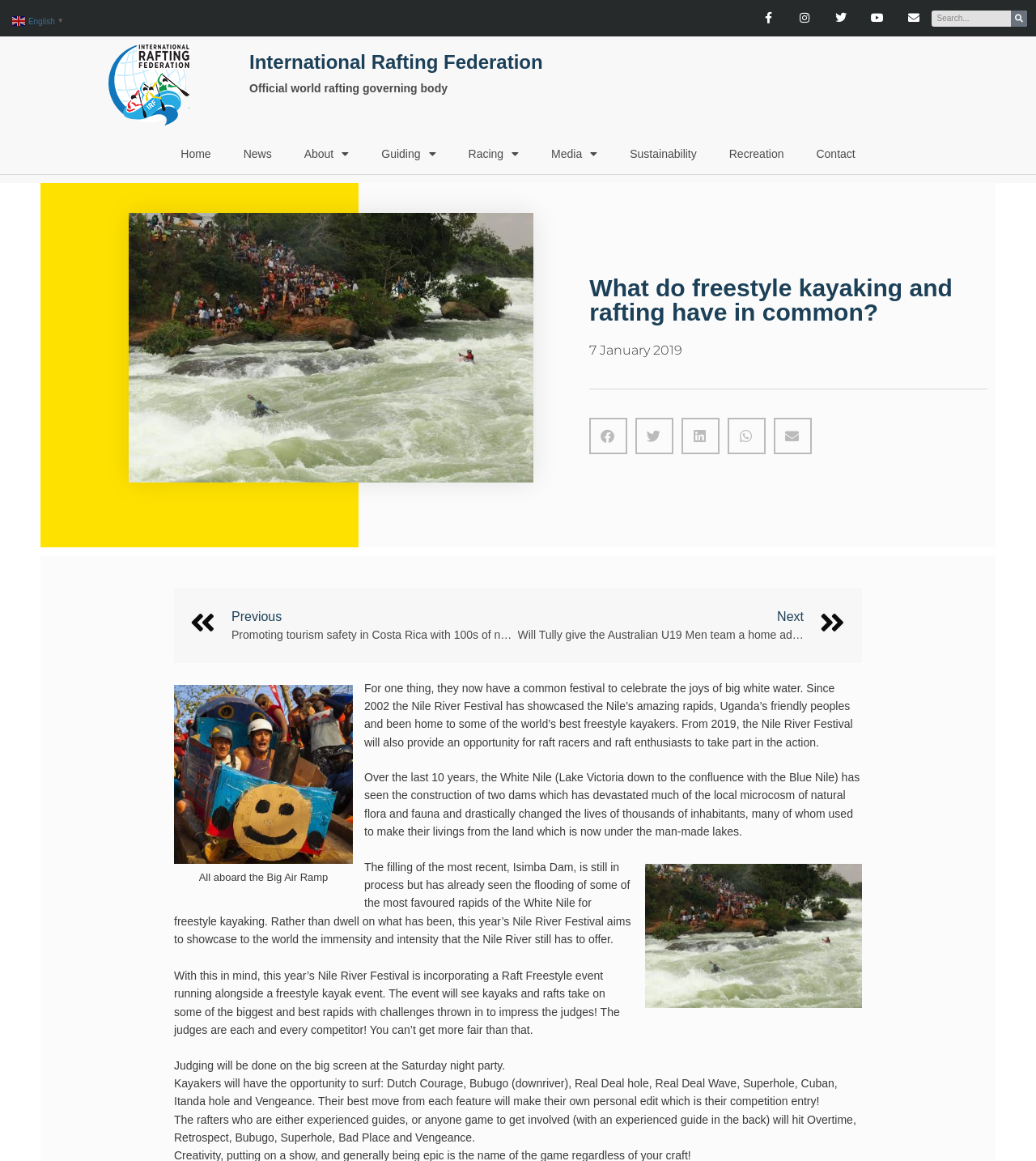Please provide a one-word or phrase answer to the question: 
What is the name of the governing body?

International Rafting Federation